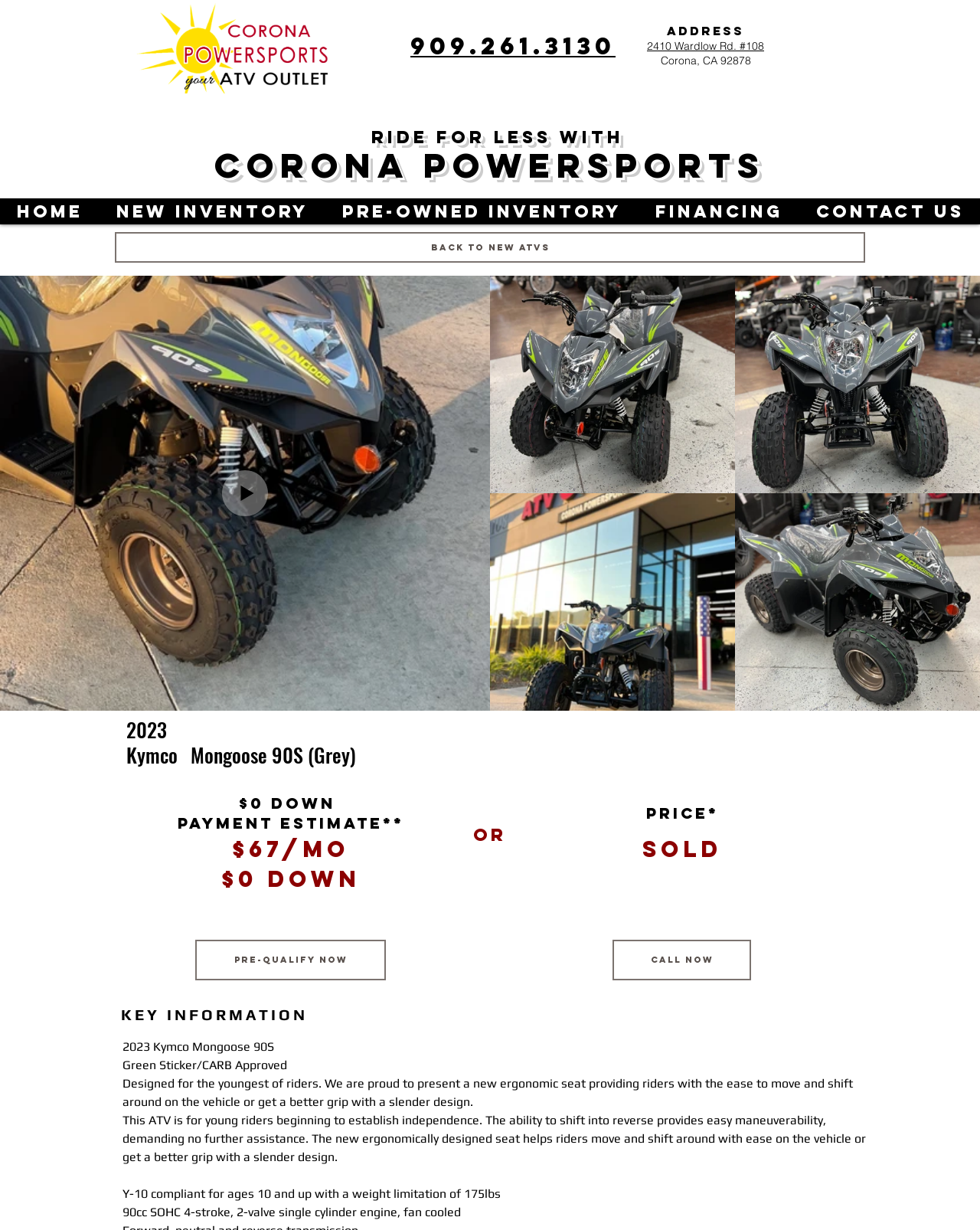Please specify the coordinates of the bounding box for the element that should be clicked to carry out this instruction: "Call 909.261.3130". The coordinates must be four float numbers between 0 and 1, formatted as [left, top, right, bottom].

[0.419, 0.028, 0.628, 0.048]